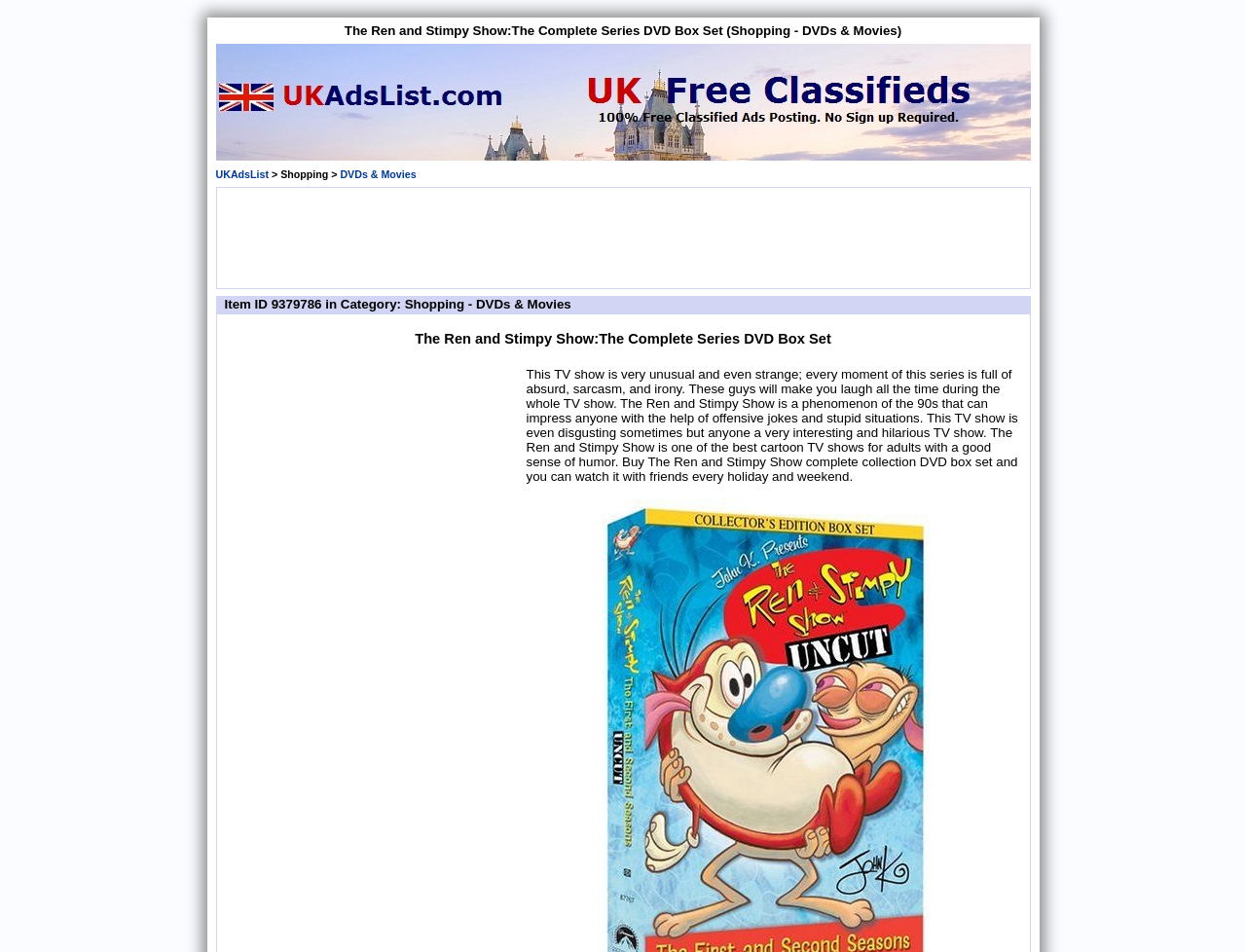Provide an in-depth caption for the contents of the webpage.

The webpage is about a DVD box set of the TV show "The Ren and Stimpy Show: The Complete Series". At the top, there is a heading with the title of the DVD box set, which is also the title of the webpage. Below the title, there are two links, "UKAdsList" and "DVDs & Movies", positioned side by side. 

To the right of these links, there is an advertisement iframe. Below the title and the links, there is another heading that displays the item ID and category of the DVD box set, which is "Shopping - DVDs & Movies". 

Underneath this heading, there is a table row with a single cell that contains the title of the DVD box set again. Within this cell, there is a heading with the same title, followed by another advertisement iframe. Below the title, there is a descriptive paragraph about the TV show, which summarizes its unusual and humorous content, and recommends it as a great cartoon TV show for adults with a good sense of humor.